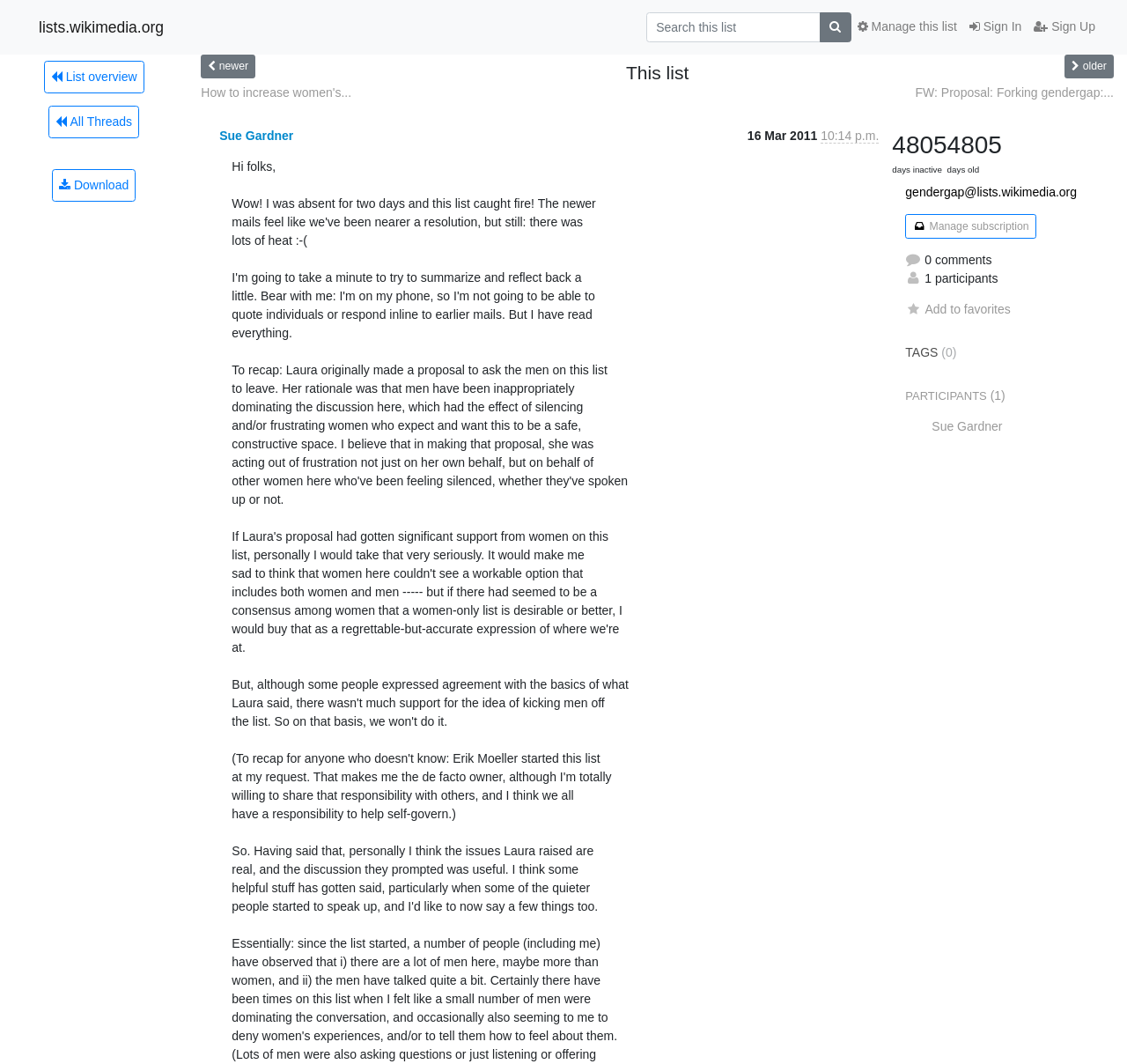Identify the bounding box coordinates of the region that should be clicked to execute the following instruction: "Sign In".

[0.855, 0.011, 0.912, 0.04]